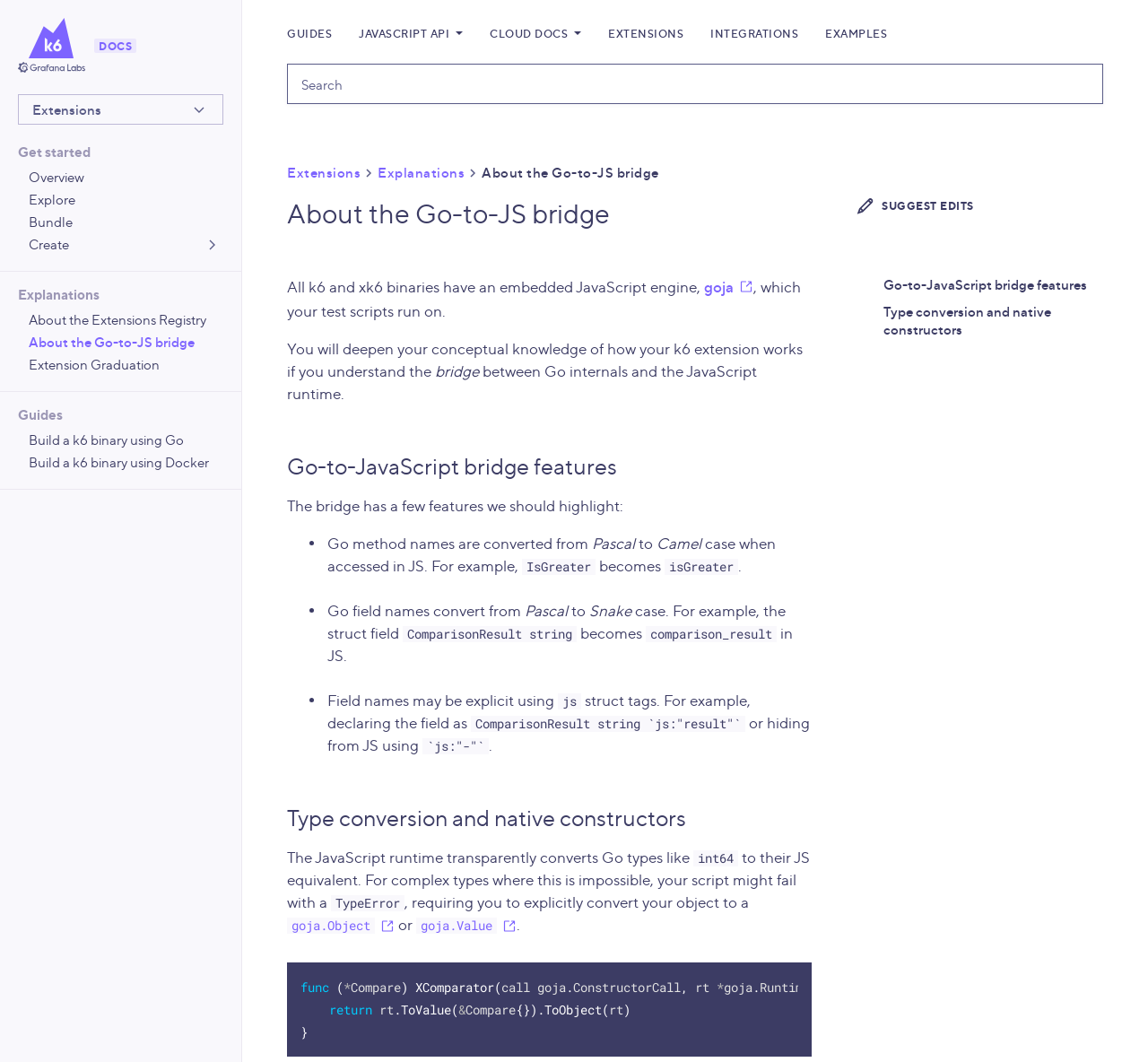What is the purpose of the Go-to-JS bridge?
Identify the answer in the screenshot and reply with a single word or phrase.

To run test scripts